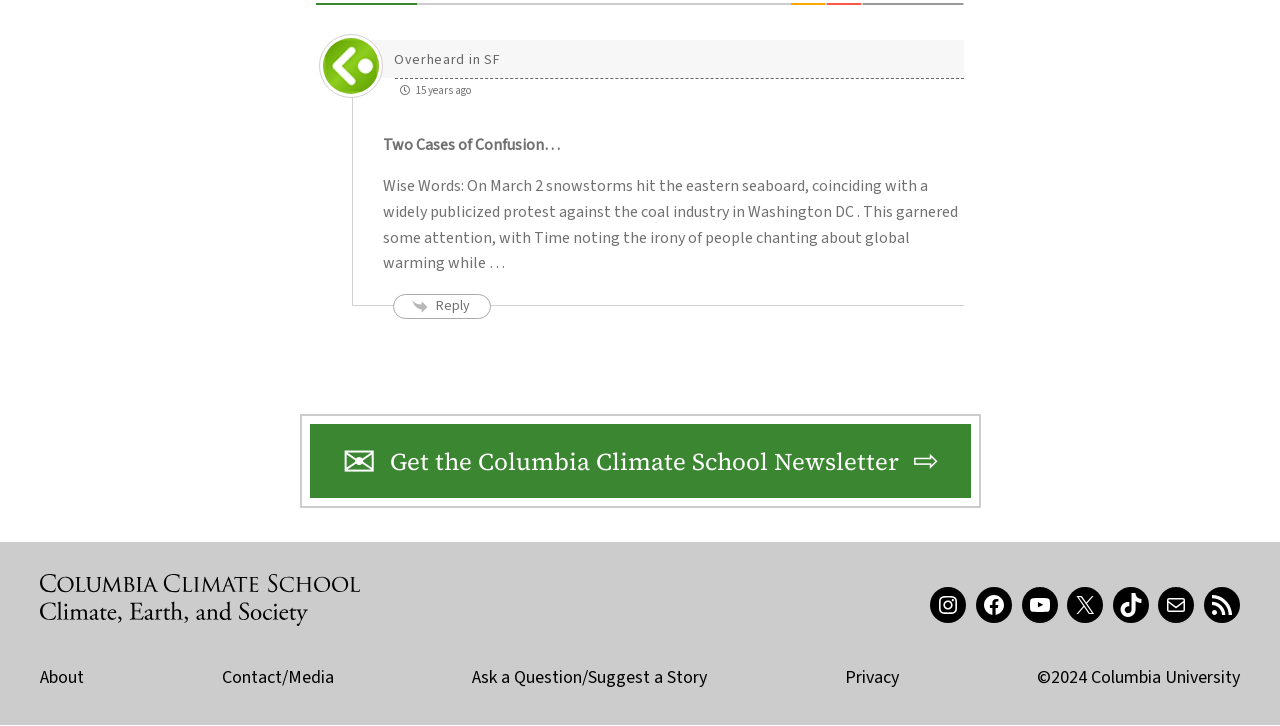Using the webpage screenshot, locate the HTML element that fits the following description and provide its bounding box: "X / Twitter".

[0.834, 0.81, 0.862, 0.859]